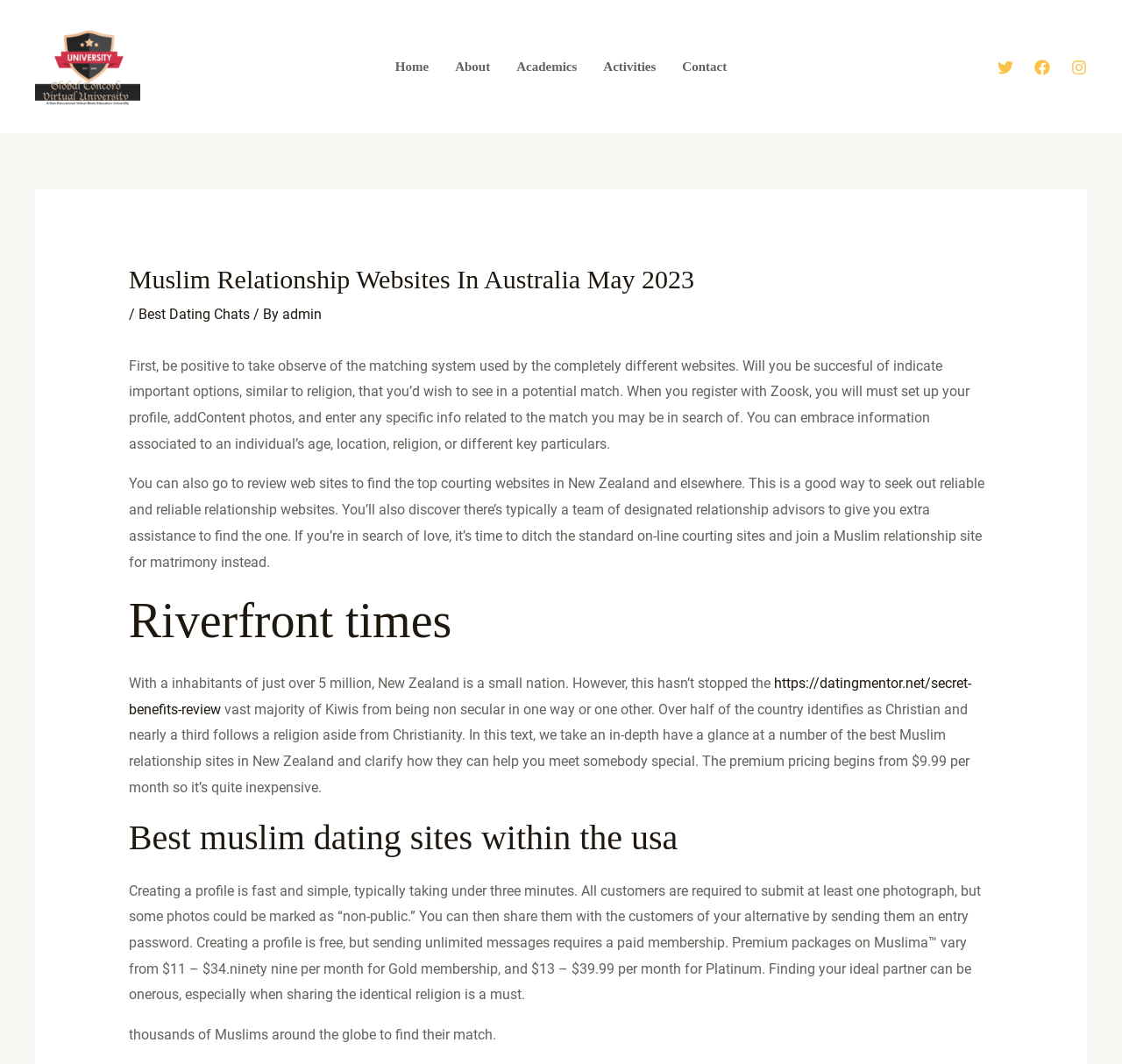Please determine the bounding box coordinates of the element's region to click in order to carry out the following instruction: "Click the 'Home' link". The coordinates should be four float numbers between 0 and 1, i.e., [left, top, right, bottom].

[0.341, 0.023, 0.394, 0.102]